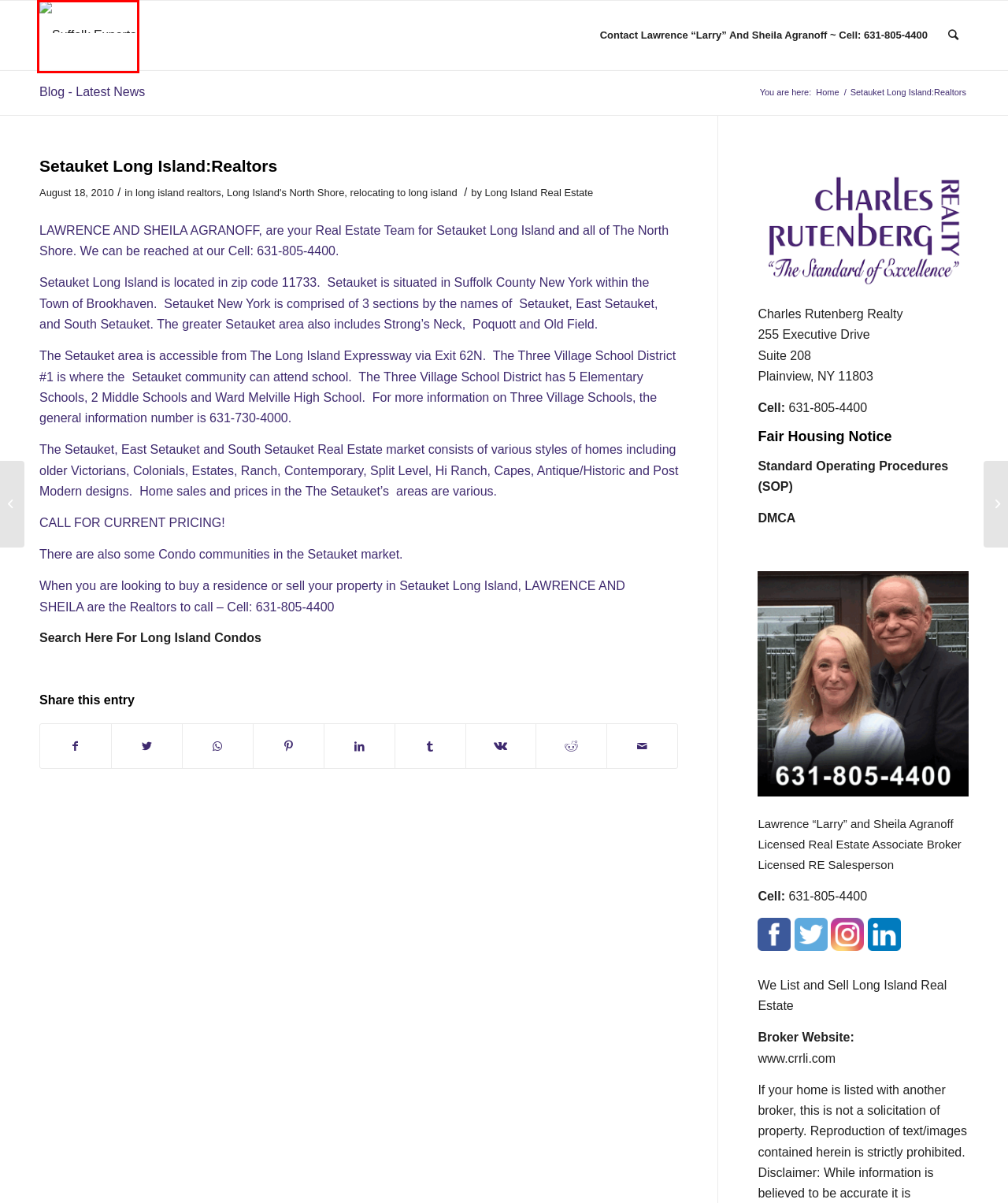Review the screenshot of a webpage containing a red bounding box around an element. Select the description that best matches the new webpage after clicking the highlighted element. The options are:
A. Long Island’s North Shore – Suffolk Experts
B. Huntington Long Island:Northwood Estates Townhouses – Suffolk Experts
C. Contact Lawrence “Larry” And Sheila Agranoff ~ Cell: 631-805-4400 – Suffolk Experts
D. long island realtors – Suffolk Experts
E. relocating to long island – Suffolk Experts
F. Suffolk County LI:Fairfield At St. James Sold Condos – Suffolk Experts
G. Suffolk Experts – Long Island Real Estate
H. Long Island Real Estate – Suffolk Experts

G